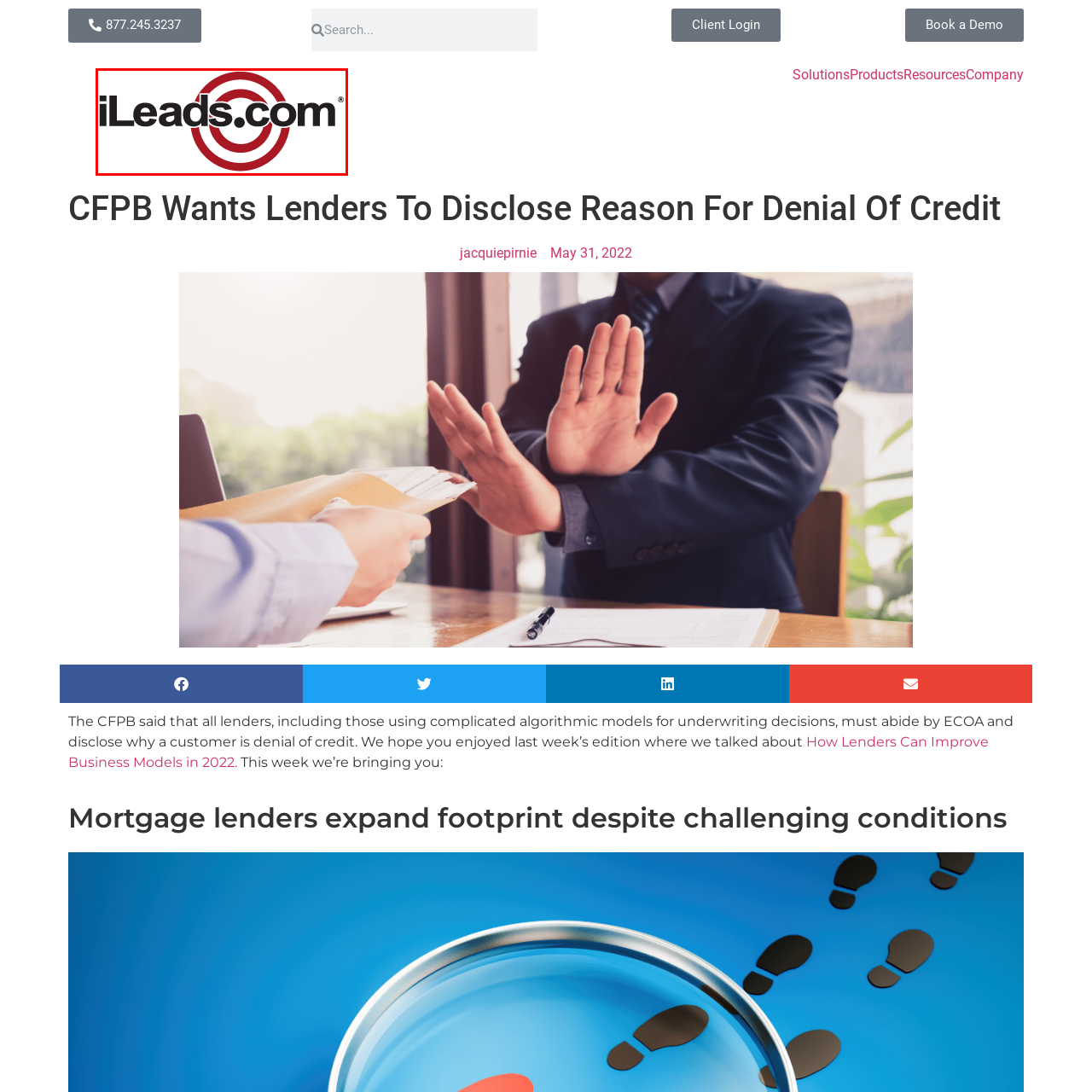What is the font color of the text 'iLeads.com' in the logo?
Look closely at the image inside the red bounding box and answer the question with as much detail as possible.

The logo prominently displays the text 'iLeads.com' in black font, which combines bold typography with a dynamic visual element to represent the company's brand identity.